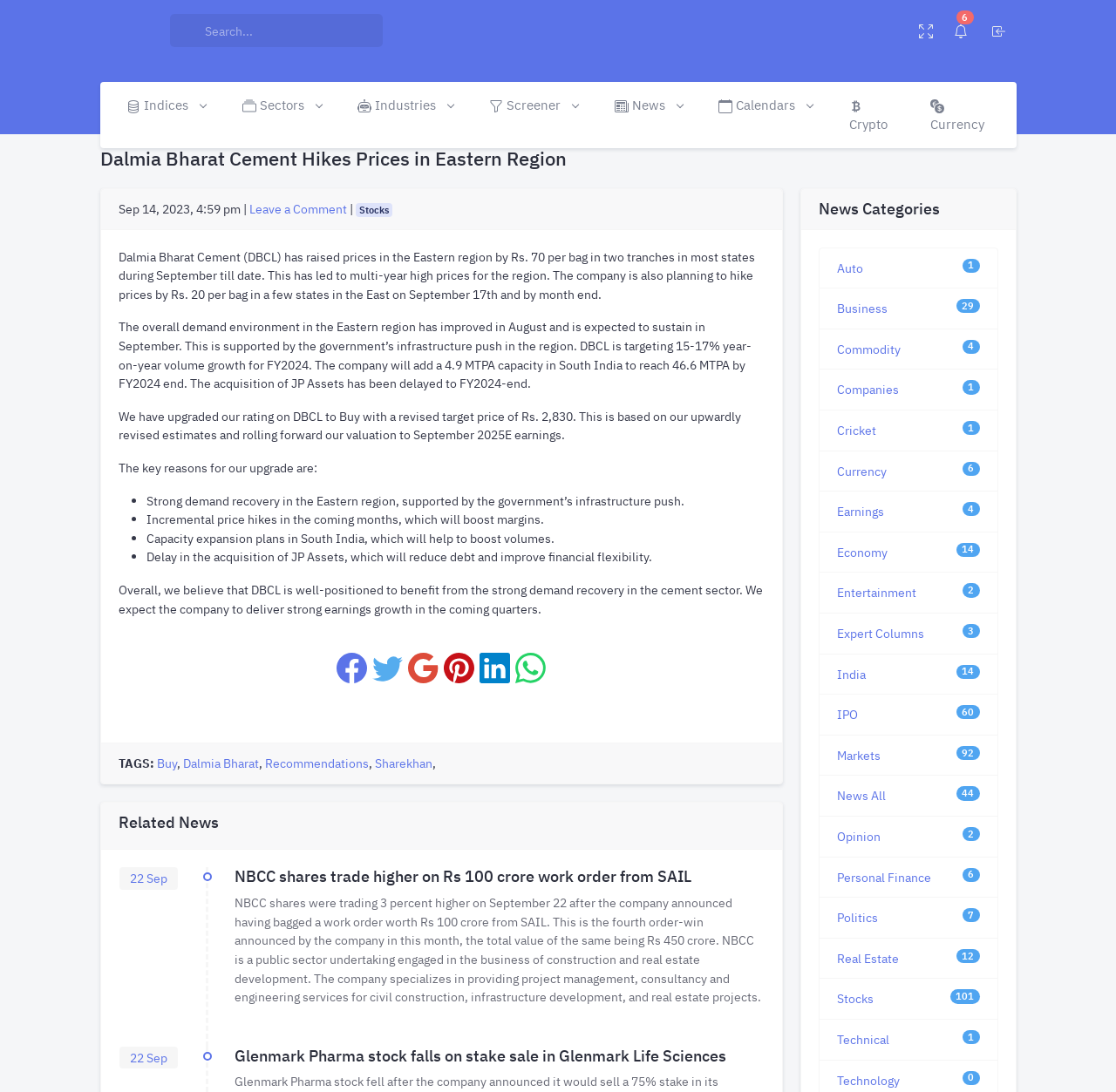Indicate the bounding box coordinates of the element that must be clicked to execute the instruction: "Leave a comment". The coordinates should be given as four float numbers between 0 and 1, i.e., [left, top, right, bottom].

[0.223, 0.183, 0.311, 0.199]